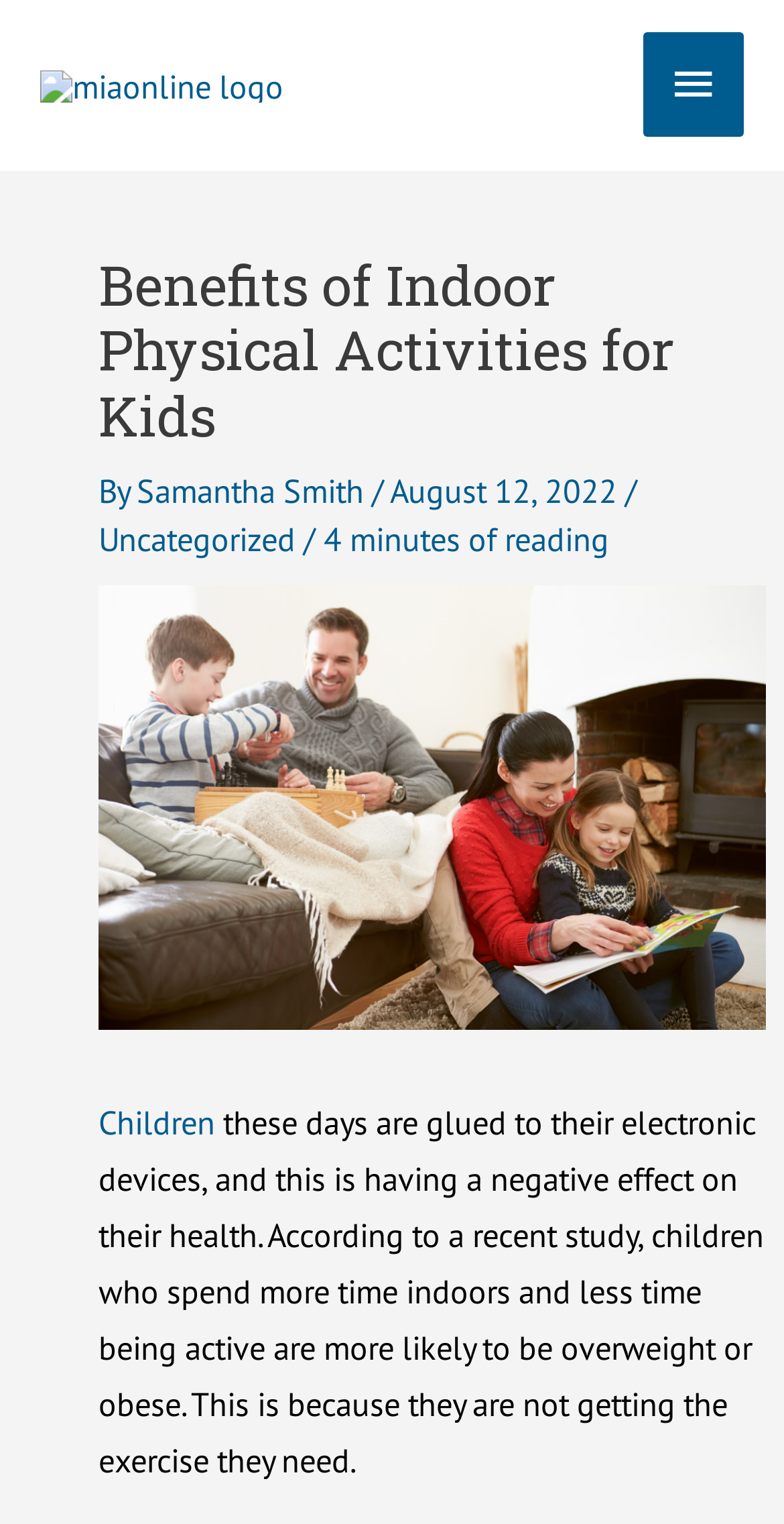Present a detailed account of what is displayed on the webpage.

The webpage is about the benefits of indoor physical activities for kids. At the top left corner, there is a logo of "Mia-Online" which is a clickable link. Next to it, on the top right corner, there is a main menu button that can be expanded. 

Below the logo, there is a header section that spans across the page. It contains a heading that reads "Benefits of Indoor Physical Activities for Kids". Underneath the heading, there is information about the author, "Samantha Smith", and the date of publication, "August 12, 2022". 

On the same line, there is a category link "Uncategorized" and a text that indicates the reading time, "4 minutes of reading". Below this section, there is a large image that takes up most of the width of the page, depicting a family relaxing indoors and engaging in activities like playing chess and reading a book.

The main content of the article starts below the image. The first paragraph discusses how children these days are glued to their electronic devices, which has a negative effect on their health. It cites a recent study that found children who spend more time indoors and less time being active are more likely to be overweight or obese due to lack of exercise.